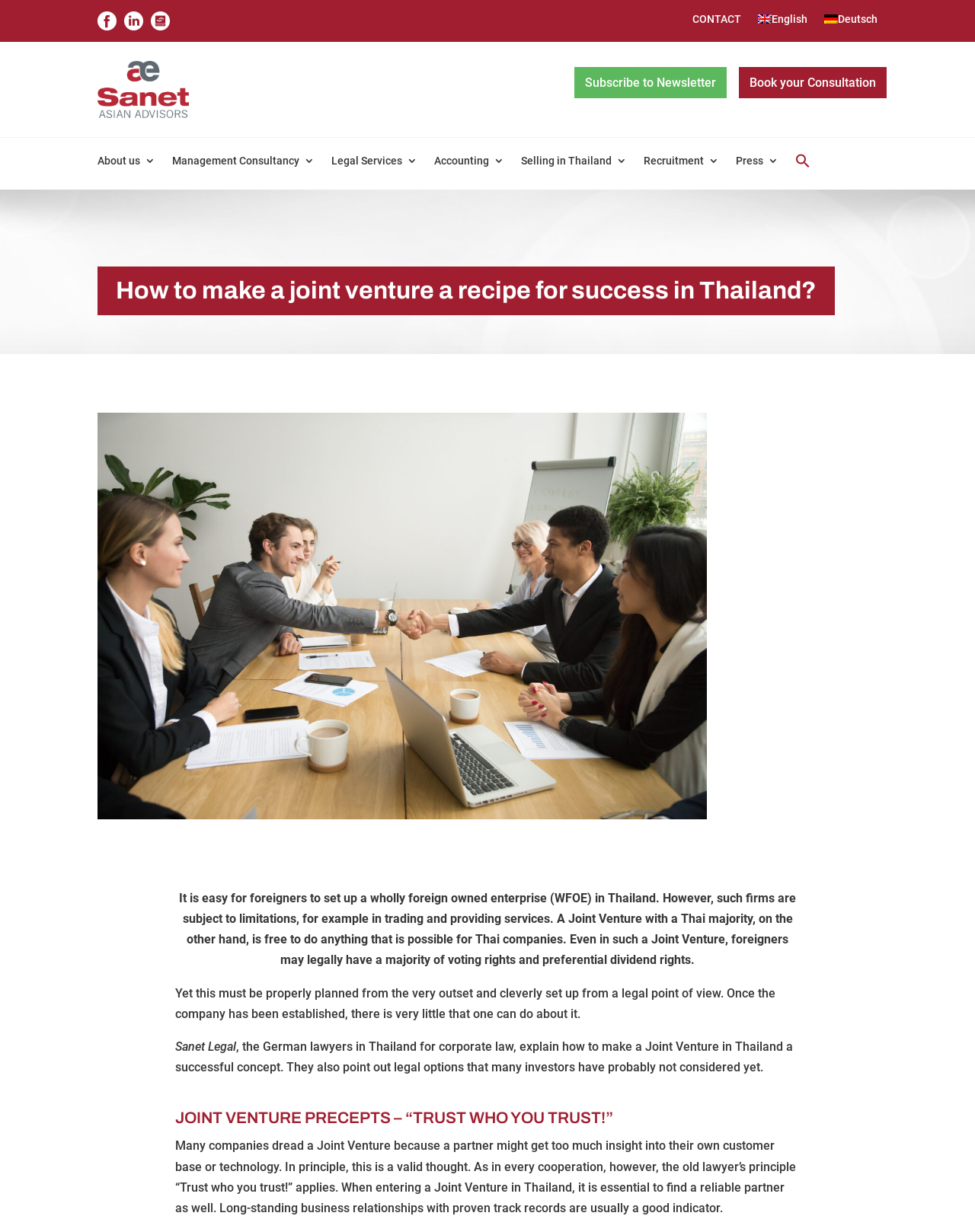Identify the bounding box coordinates of the region that should be clicked to execute the following instruction: "Click the Book your Consultation link".

[0.758, 0.054, 0.909, 0.08]